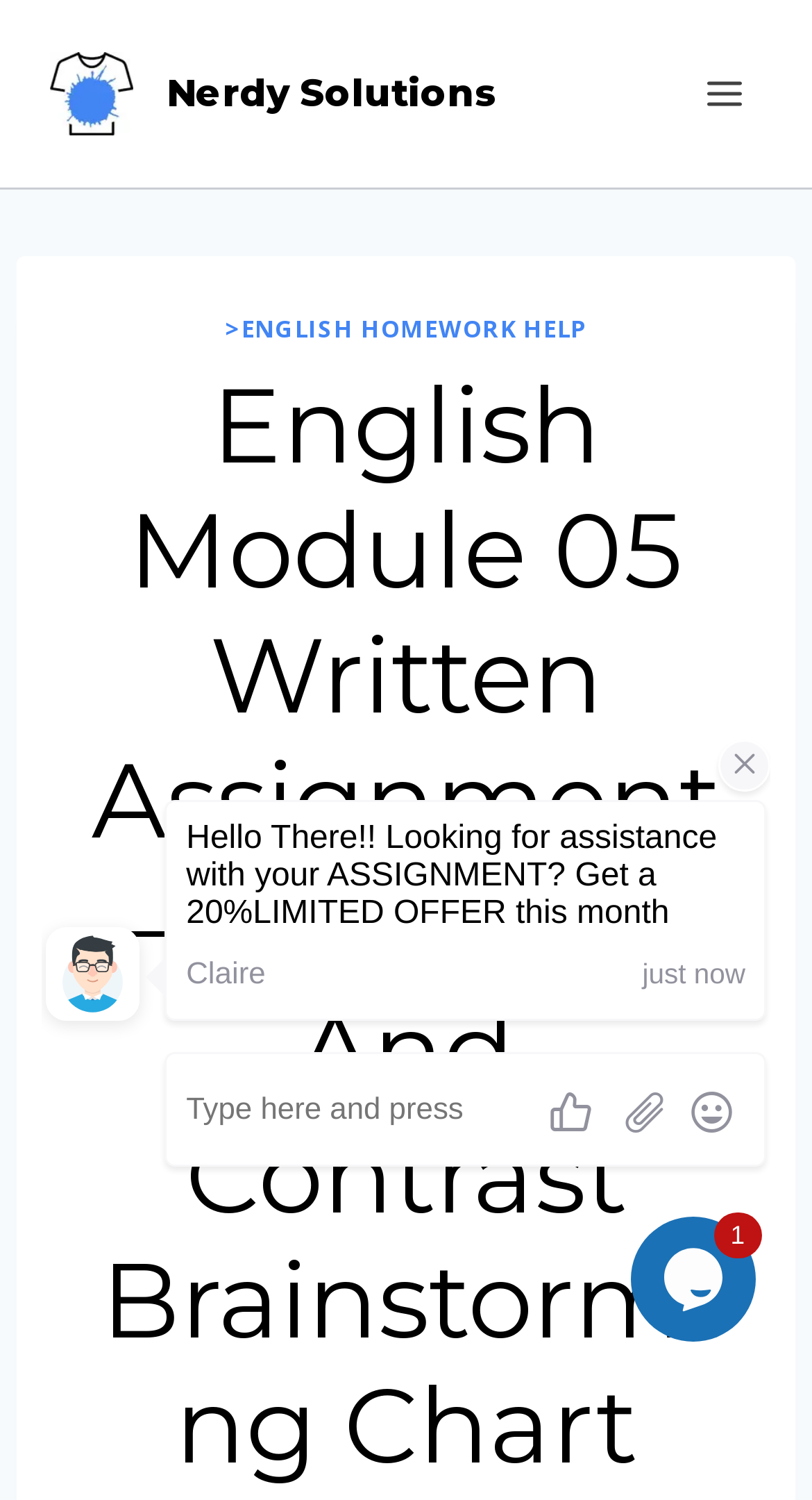Please specify the bounding box coordinates in the format (top-left x, top-left y, bottom-right x, bottom-right y), with all values as floating point numbers between 0 and 1. Identify the bounding box of the UI element described by: Toggle Menu

[0.844, 0.041, 0.938, 0.084]